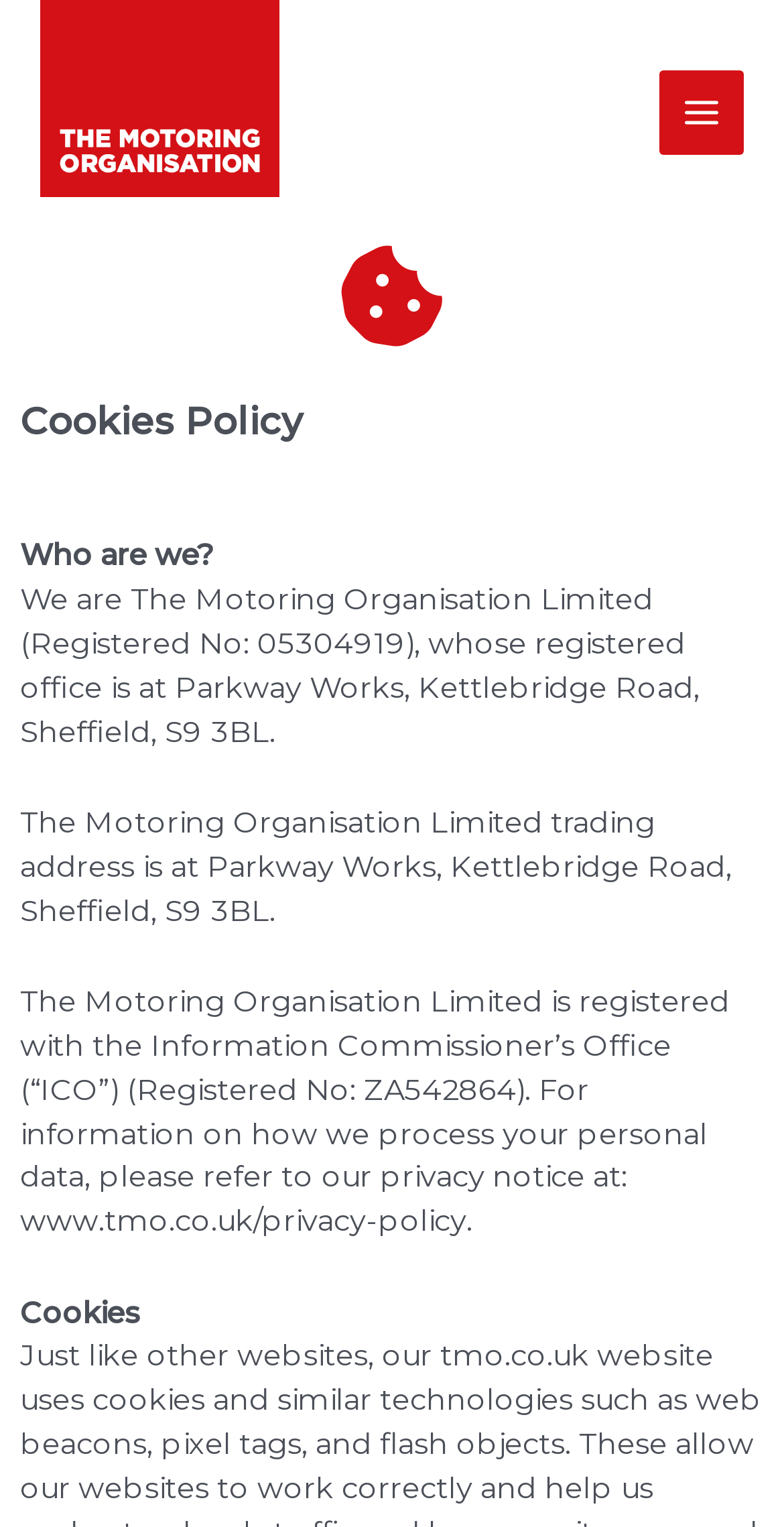Please answer the following question using a single word or phrase: 
What is the name of the organization?

The Motoring Organisation